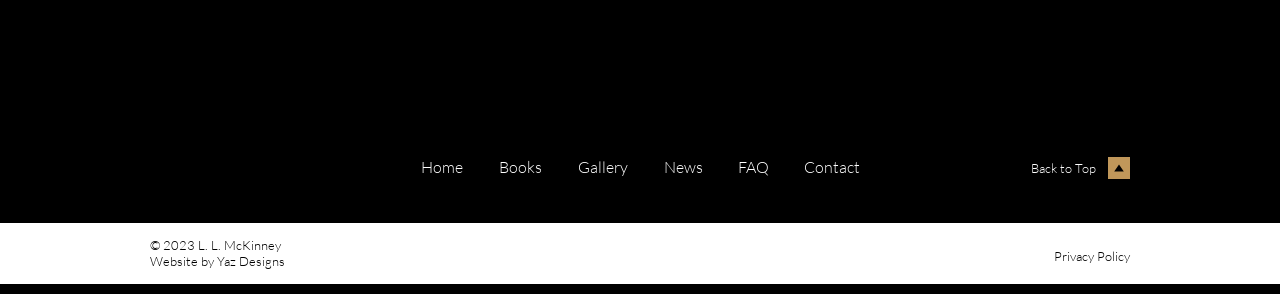Please answer the following question using a single word or phrase: 
What is the first navigation item?

Home